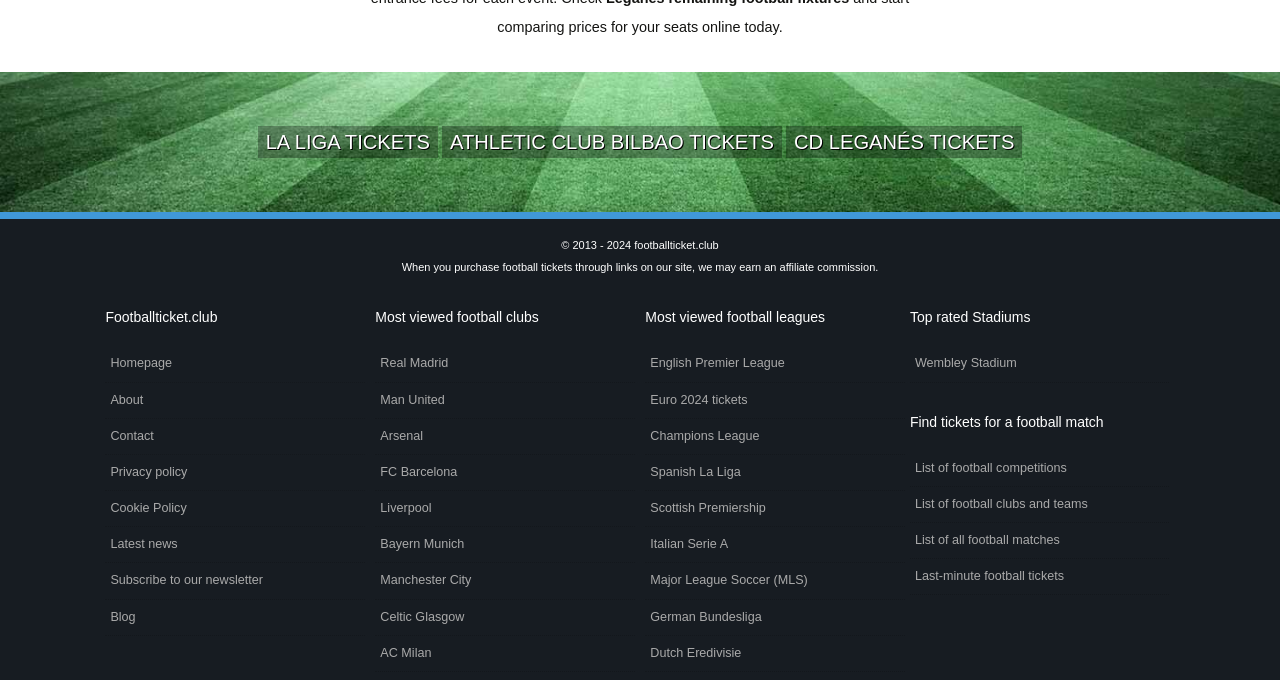Determine the bounding box coordinates of the region I should click to achieve the following instruction: "Explore the Champions League". Ensure the bounding box coordinates are four float numbers between 0 and 1, i.e., [left, top, right, bottom].

[0.504, 0.616, 0.707, 0.669]